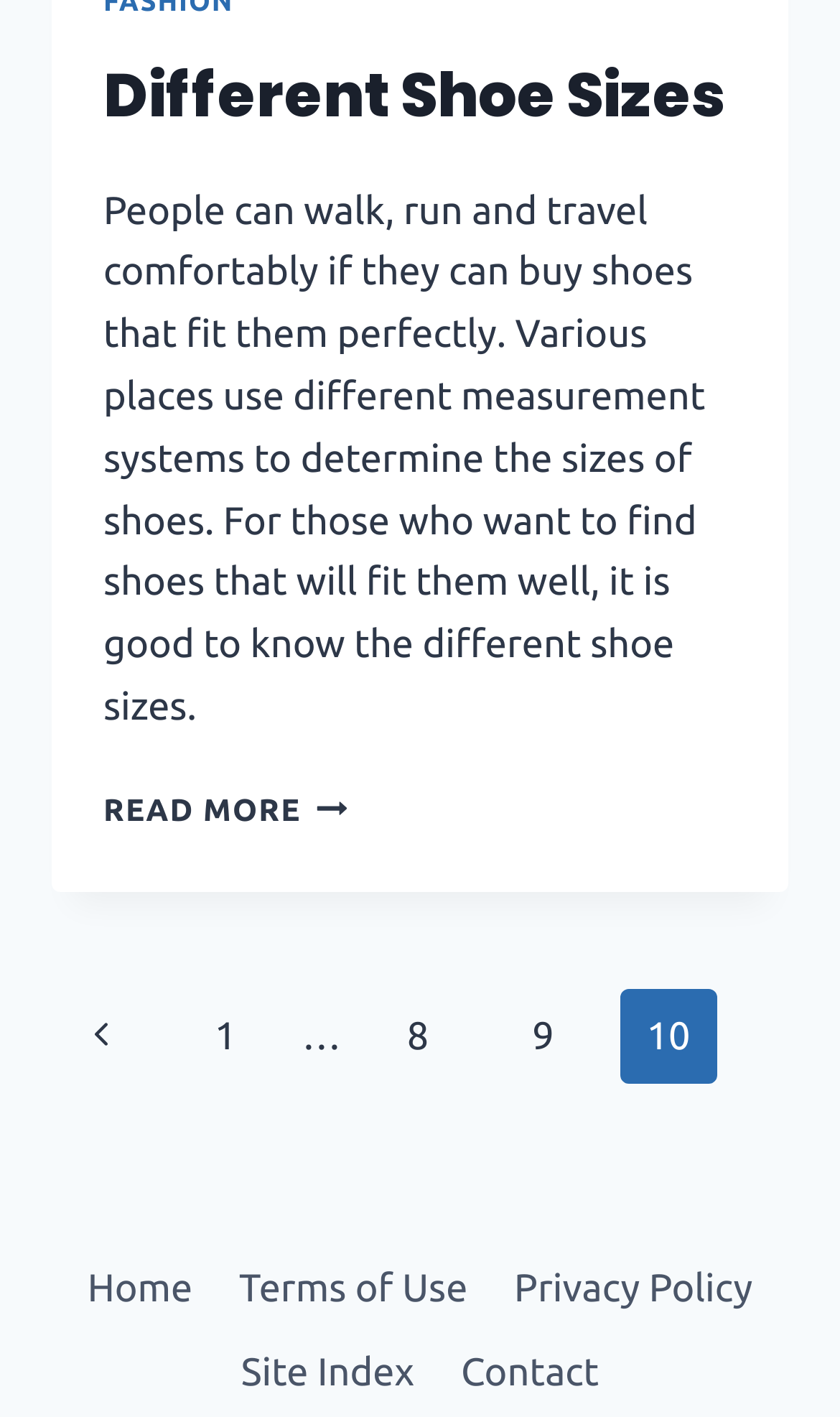Please provide the bounding box coordinates for the element that needs to be clicked to perform the following instruction: "Go to home page". The coordinates should be given as four float numbers between 0 and 1, i.e., [left, top, right, bottom].

[0.076, 0.879, 0.257, 0.939]